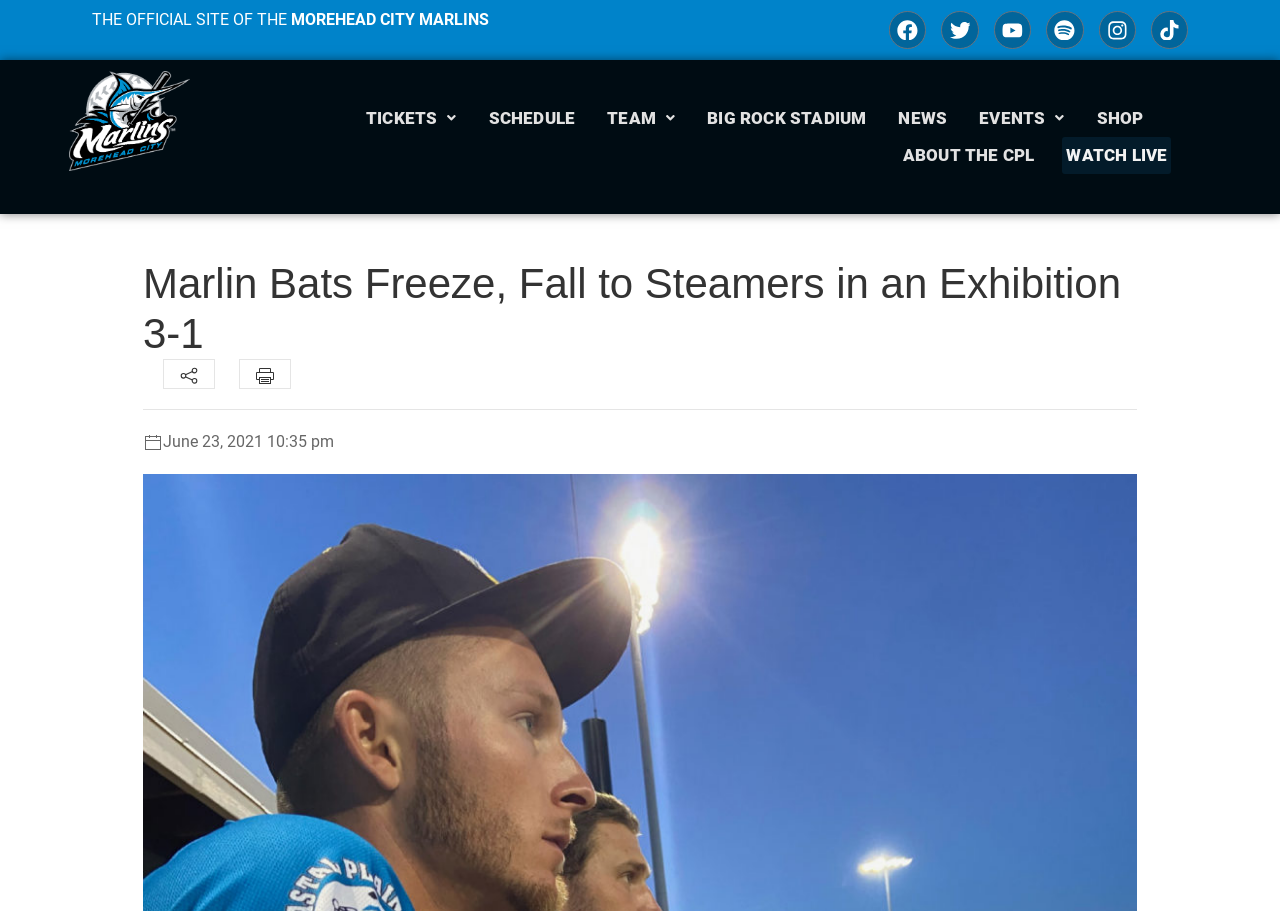Specify the bounding box coordinates of the region I need to click to perform the following instruction: "Go to shop". The coordinates must be four float numbers in the range of 0 to 1, i.e., [left, top, right, bottom].

[0.854, 0.11, 0.896, 0.15]